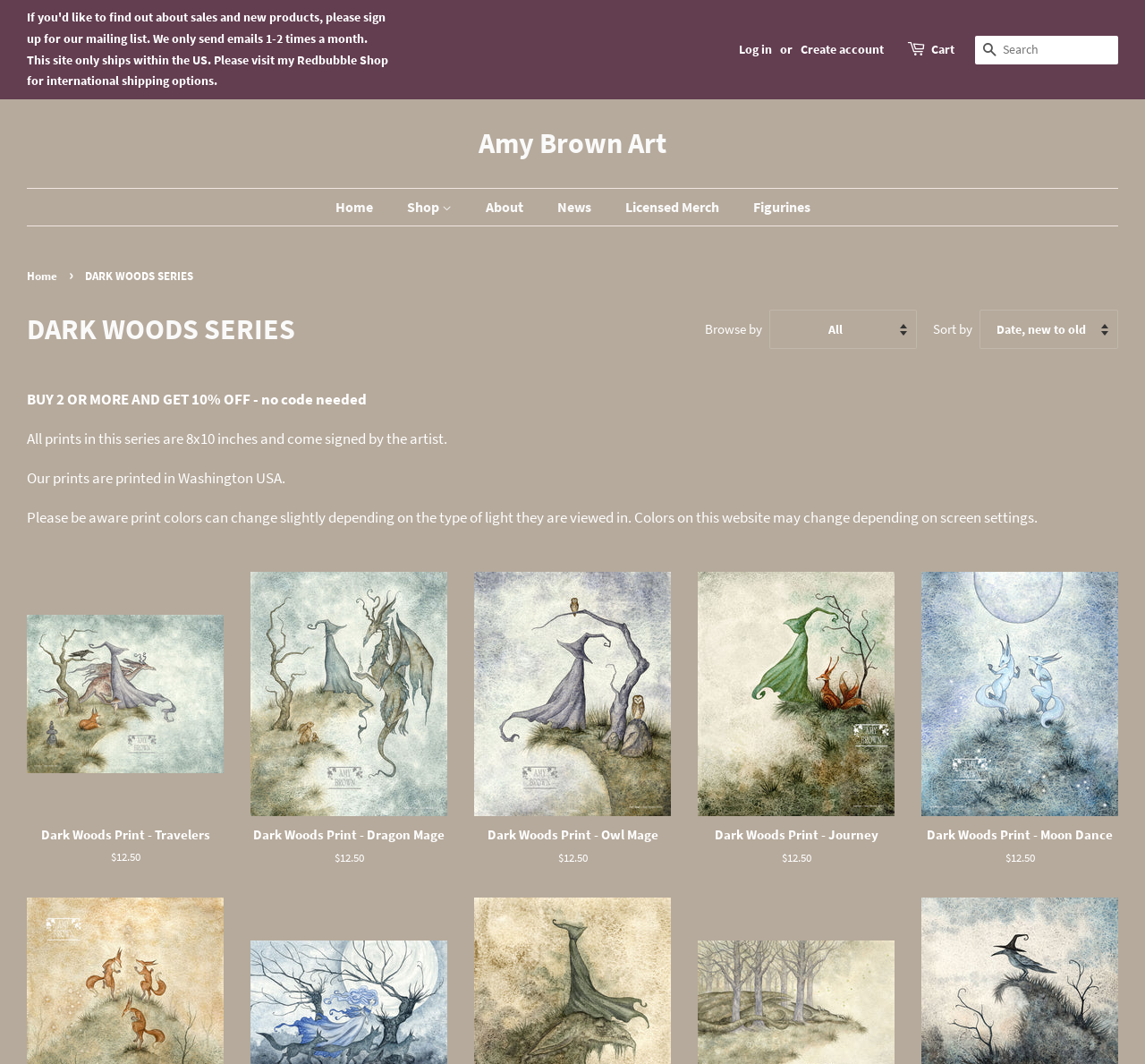How many prints are displayed on this page?
Based on the image, answer the question with as much detail as possible.

The answer can be found by counting the number of links 'Dark Woods Print - Travelers', 'Dark Woods Print - Dragon Mage', etc. which are located below the header 'DARK WOODS SERIES'.